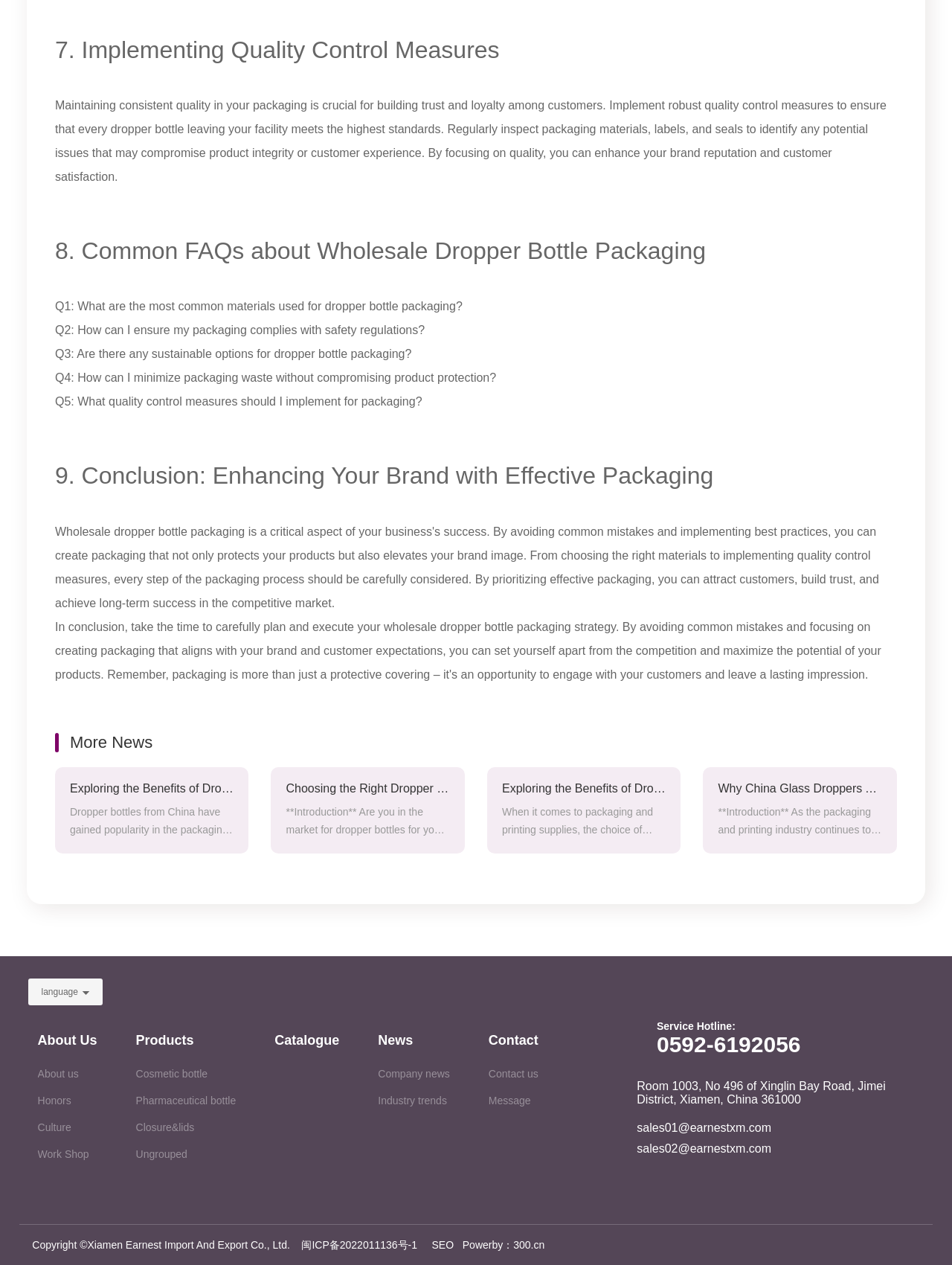Please identify the bounding box coordinates of the area I need to click to accomplish the following instruction: "Click on 'About Us'".

[0.04, 0.807, 0.119, 0.838]